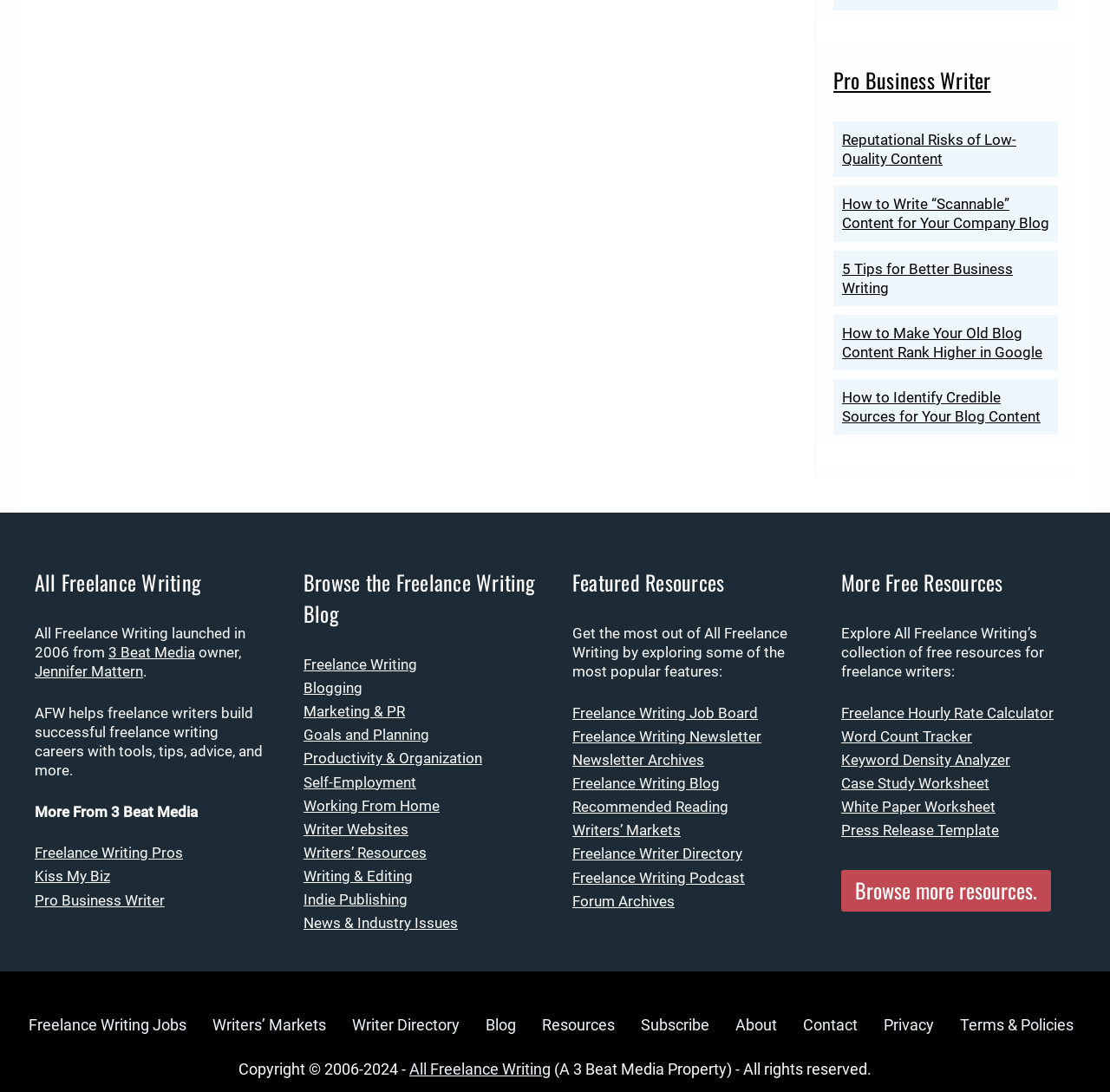Given the element description "Blogging" in the screenshot, predict the bounding box coordinates of that UI element.

[0.273, 0.622, 0.327, 0.638]